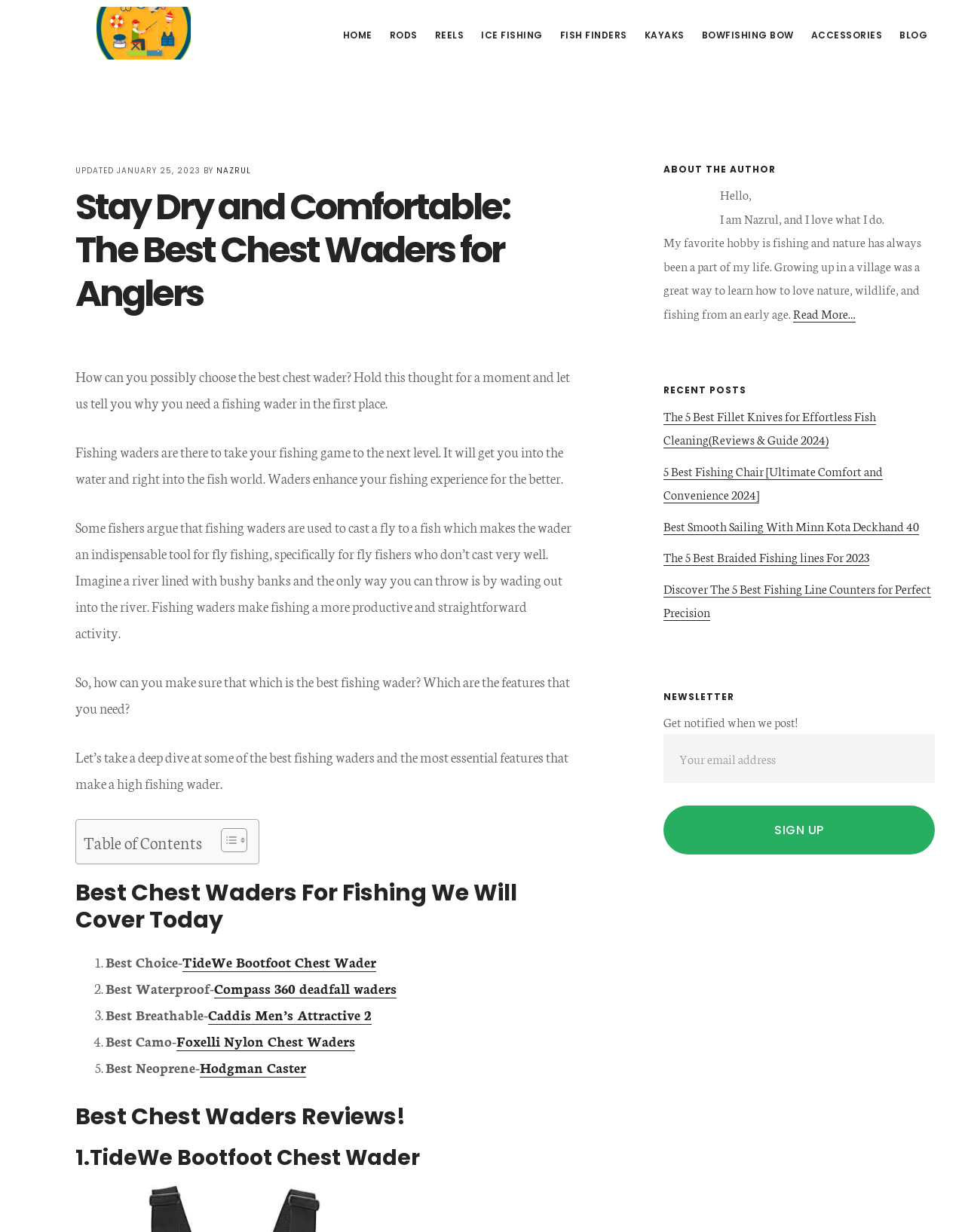What is the function of the 'Toggle Table of Content' button?
Based on the image, answer the question with as much detail as possible.

The 'Toggle Table of Content' button is used to show or hide the table of content on the webpage, allowing users to easily navigate through the different sections of the article.